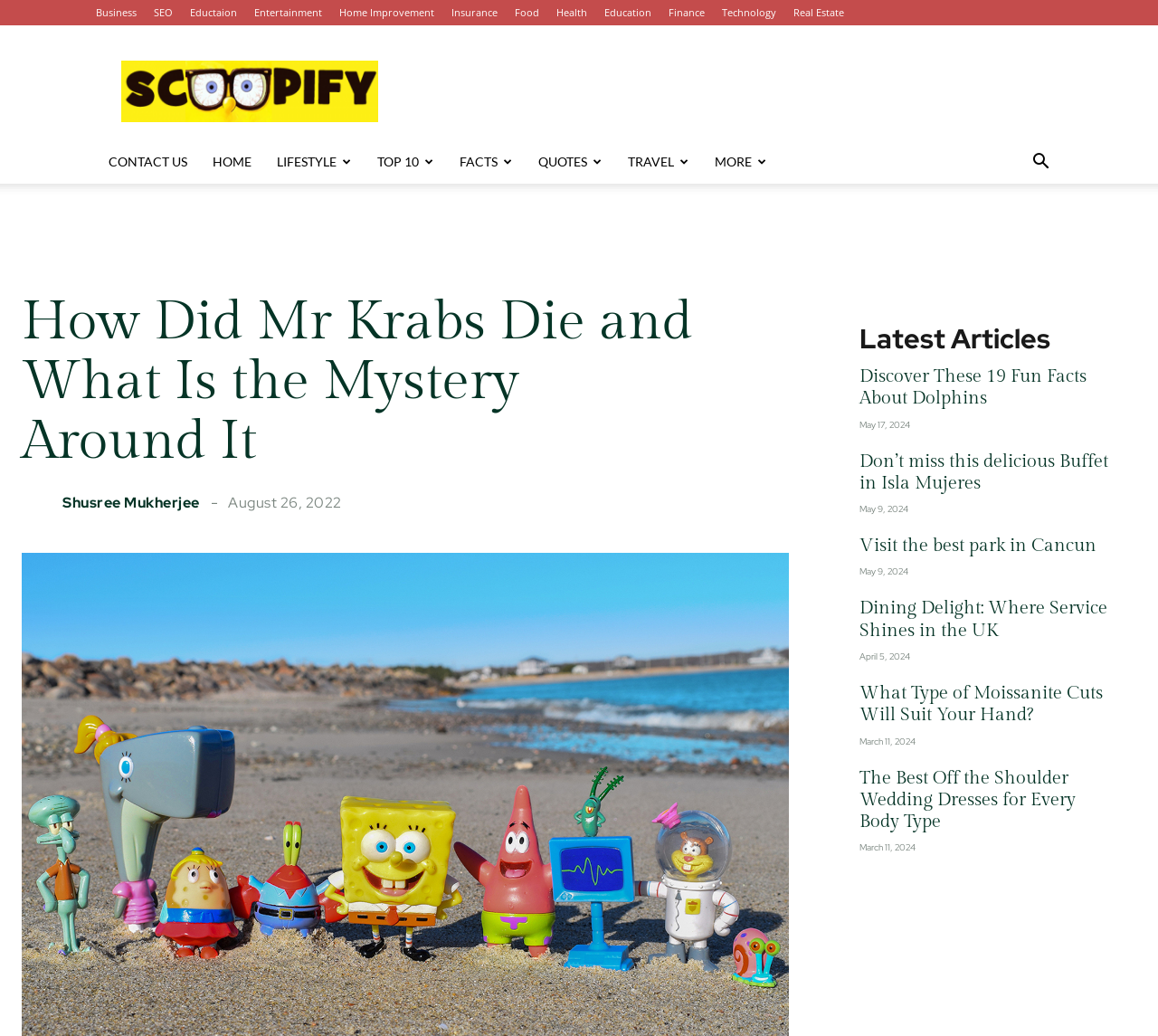Identify the bounding box coordinates of the region I need to click to complete this instruction: "Visit the 'HOME' page".

[0.173, 0.135, 0.228, 0.177]